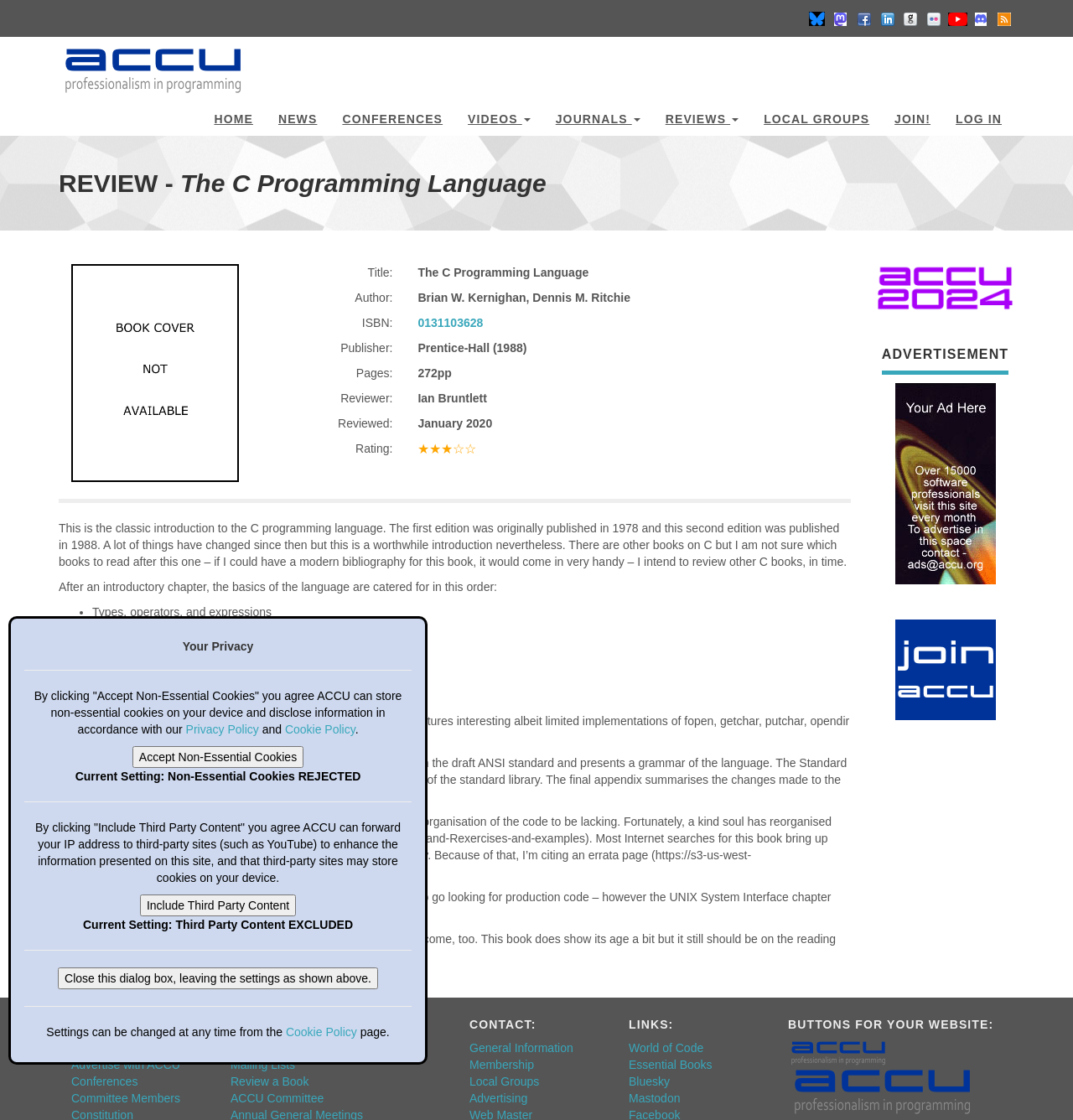Please determine the bounding box coordinates for the UI element described here. Use the format (top-left x, top-left y, bottom-right x, bottom-right y) with values bounded between 0 and 1: Membership

[0.438, 0.945, 0.498, 0.957]